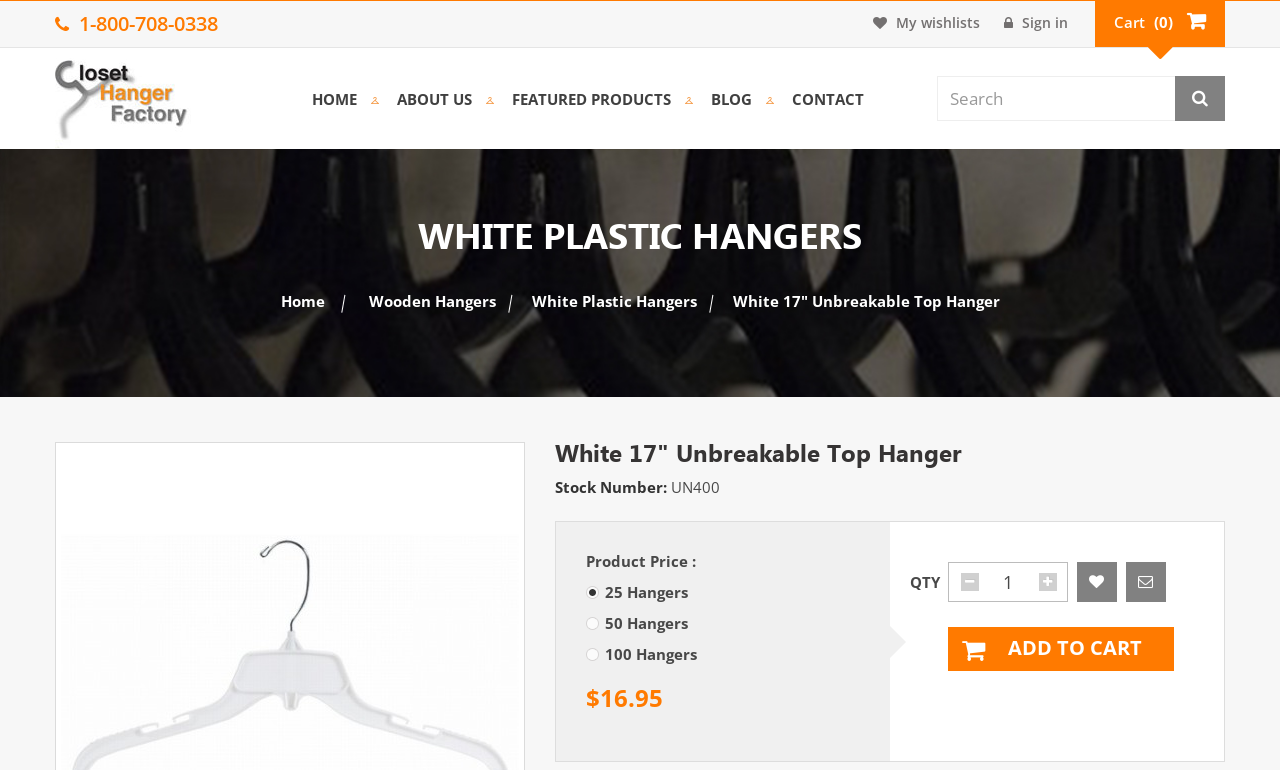Please mark the bounding box coordinates of the area that should be clicked to carry out the instruction: "View your wishlists".

[0.673, 0.001, 0.775, 0.058]